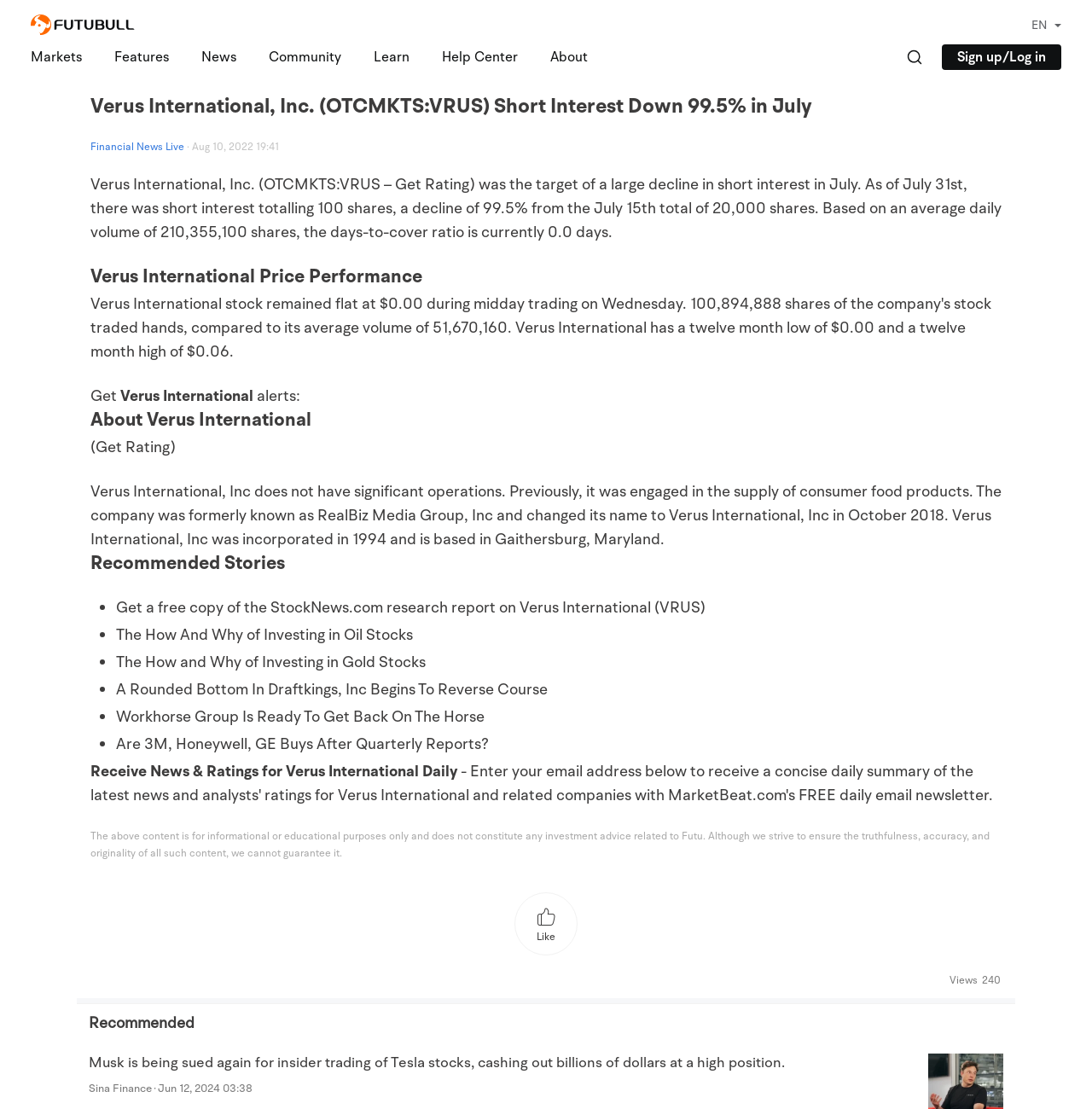Utilize the details in the image to give a detailed response to the question: What is the percentage decline in short interest in July?

The percentage decline in short interest in July is mentioned in the article as '99.5%'. This information can be obtained from the paragraph that starts with 'Verus International, Inc. (OTCMKTS:VRUS – Get Rating) was the target of a large decline in short interest in July'.